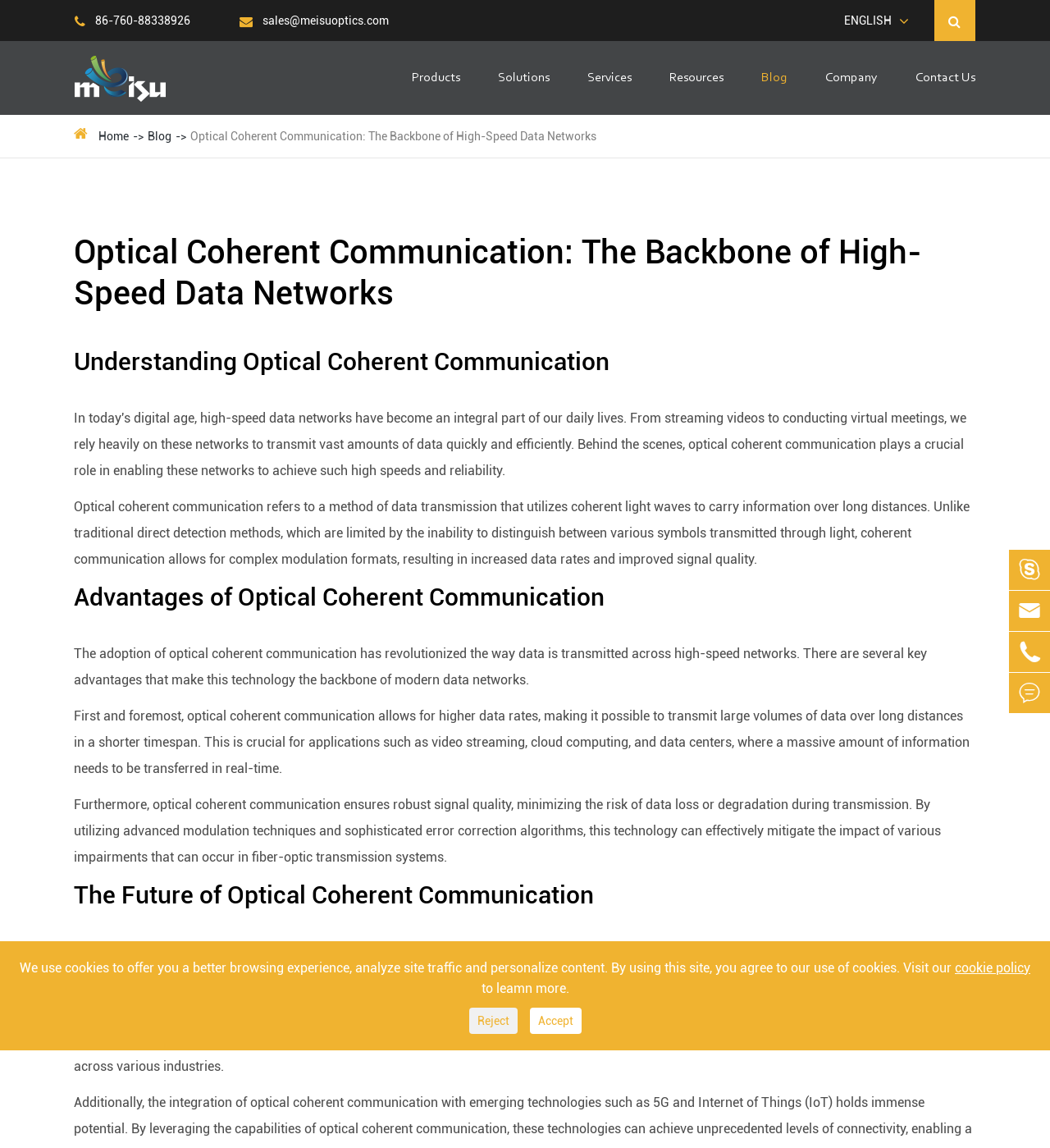Determine the bounding box coordinates of the clickable region to carry out the instruction: "Click the 'ENGLISH' link".

[0.798, 0.004, 0.854, 0.032]